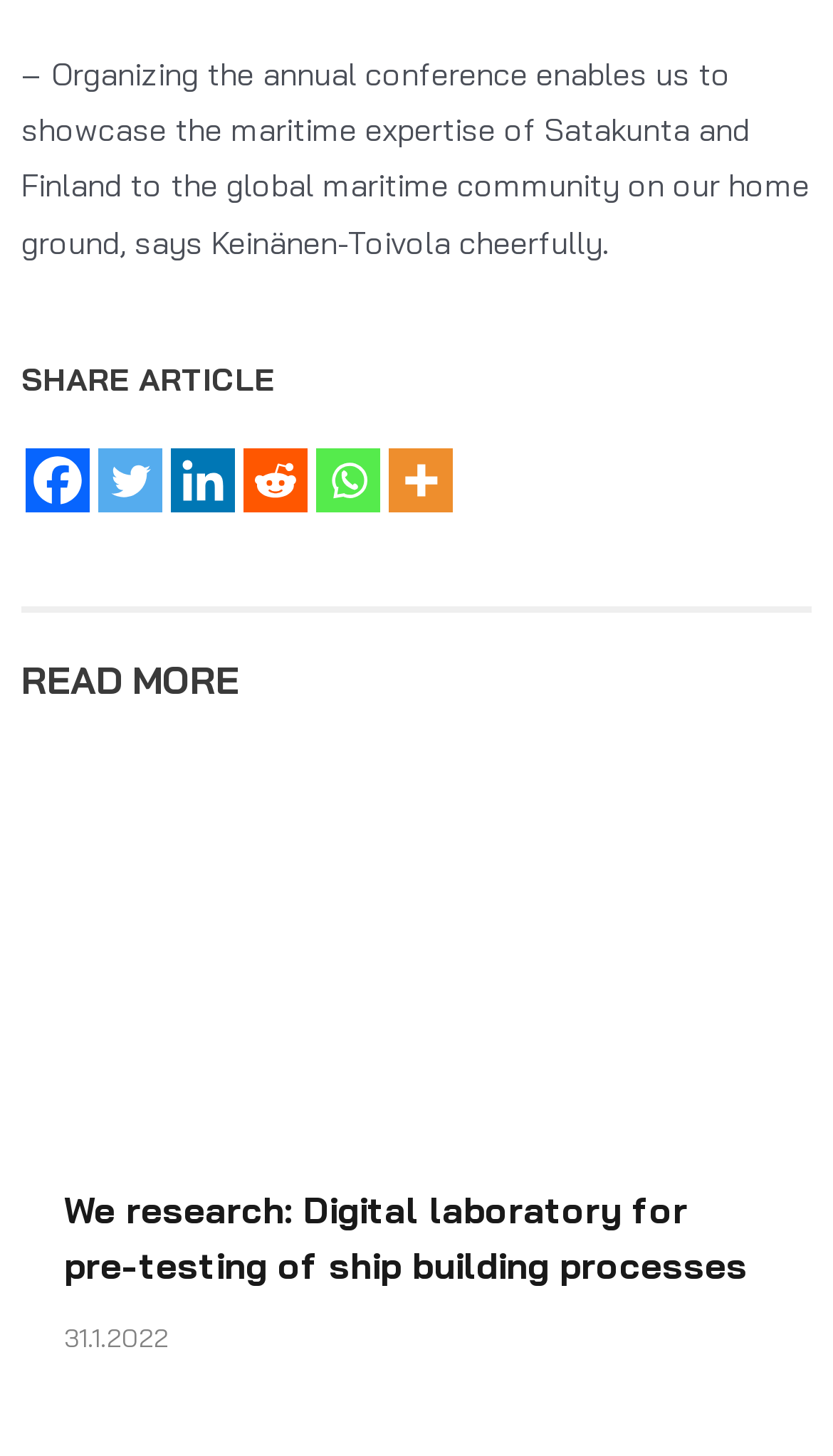Please specify the bounding box coordinates of the element that should be clicked to execute the given instruction: 'View digital laboratory for pre-testing of ship building processes'. Ensure the coordinates are four float numbers between 0 and 1, expressed as [left, top, right, bottom].

[0.077, 0.816, 0.897, 0.885]